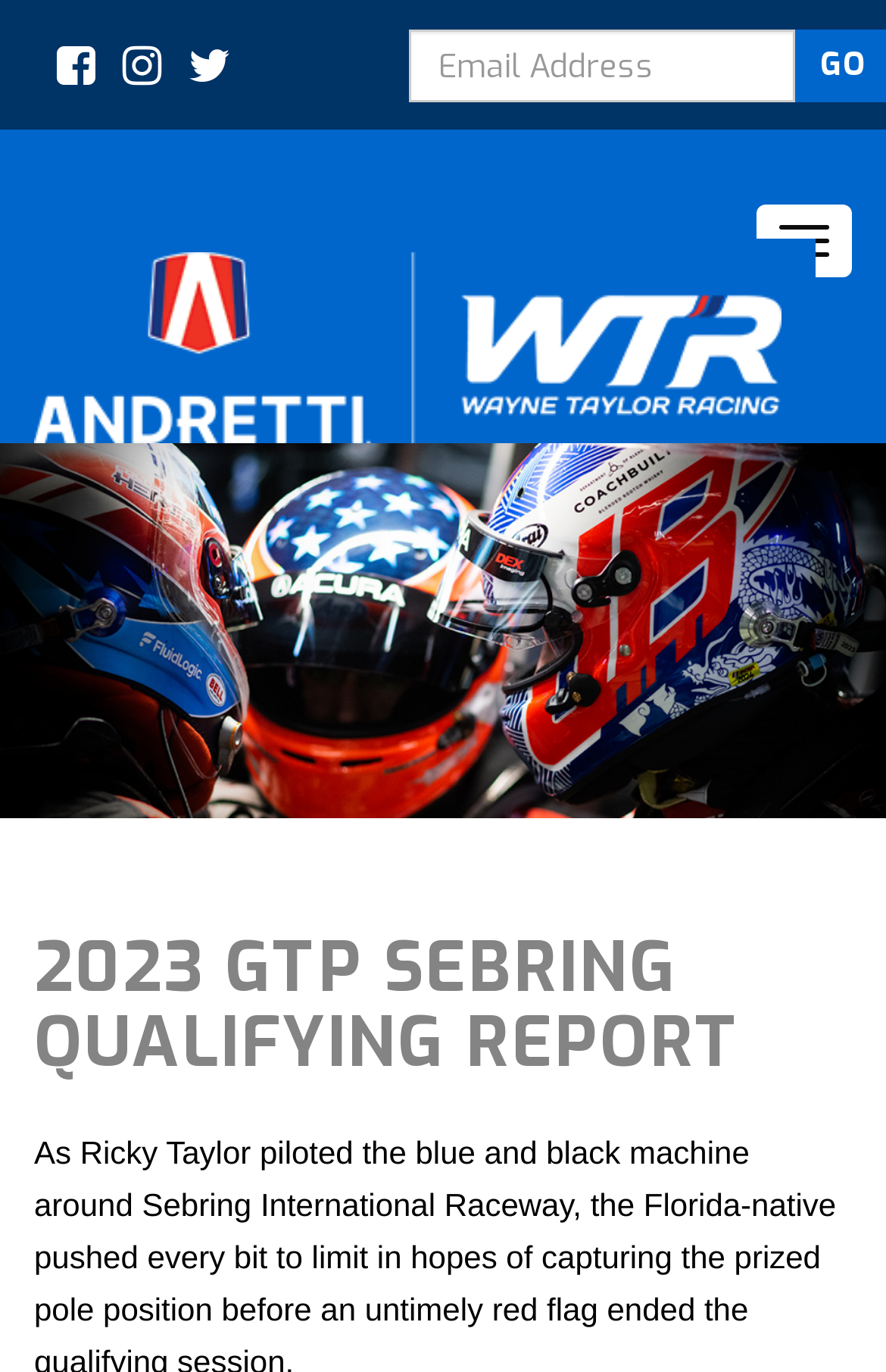What is the name of the racing team?
Please provide a detailed answer to the question.

I looked at the root element and found that it is labeled as 'Wayne Taylor Racing', which suggests that the name of the racing team is Wayne Taylor Racing.